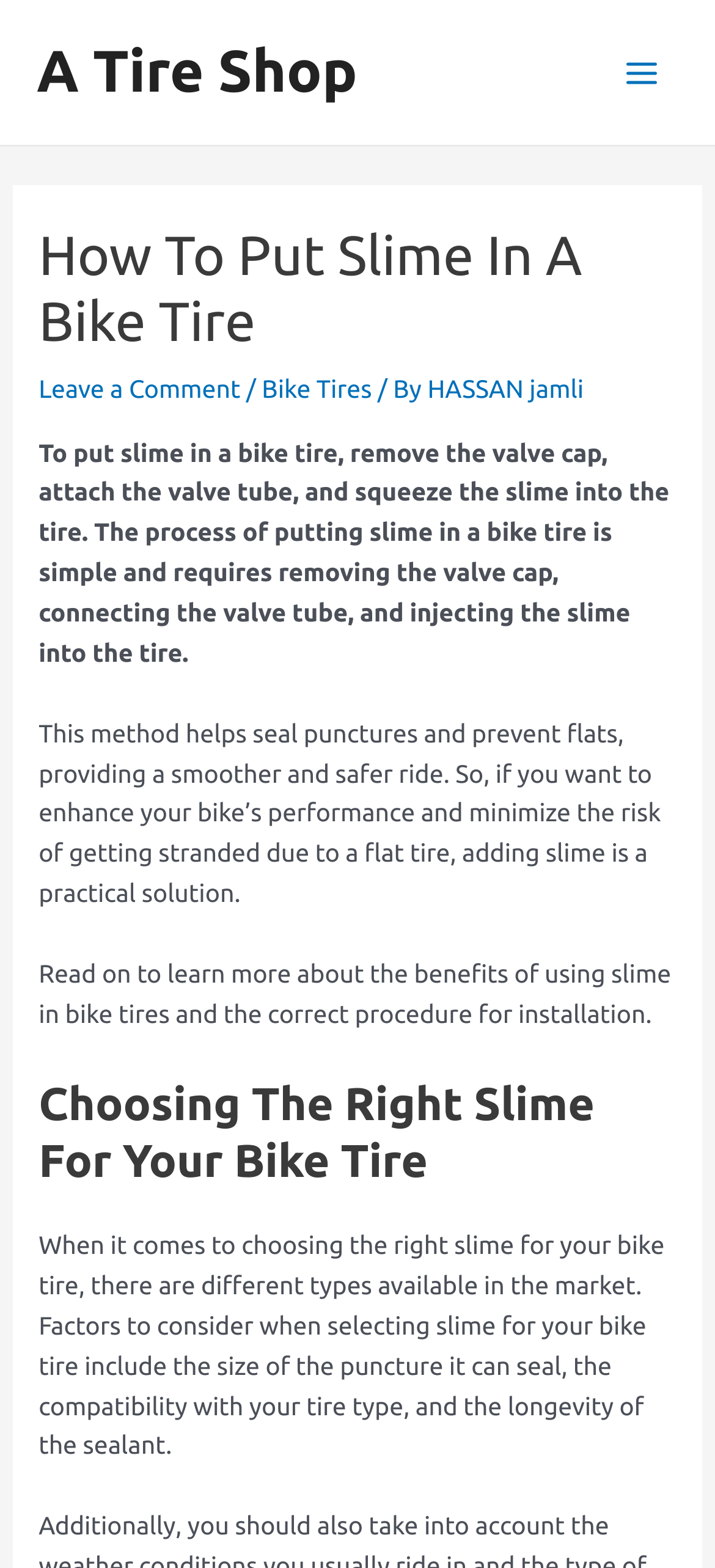What is the category of the article about putting slime in bike tires?
Identify the answer in the screenshot and reply with a single word or phrase.

Bike Tires